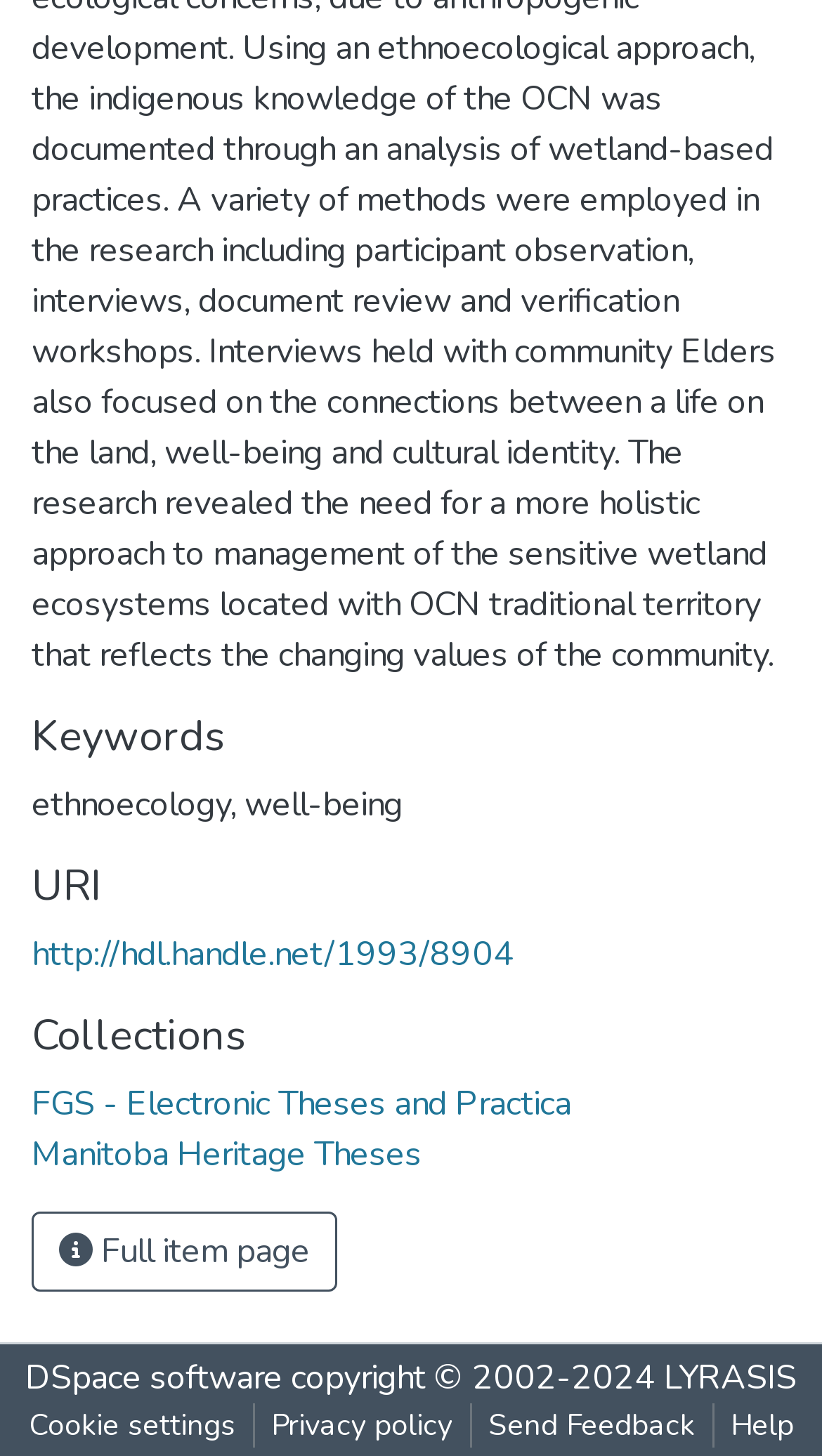What is the keyword mentioned on the webpage?
Please use the image to deliver a detailed and complete answer.

The webpage has a heading 'Keywords' followed by the static text 'ethnoecology', indicating that 'ethnoecology' is the keyword mentioned on the webpage.